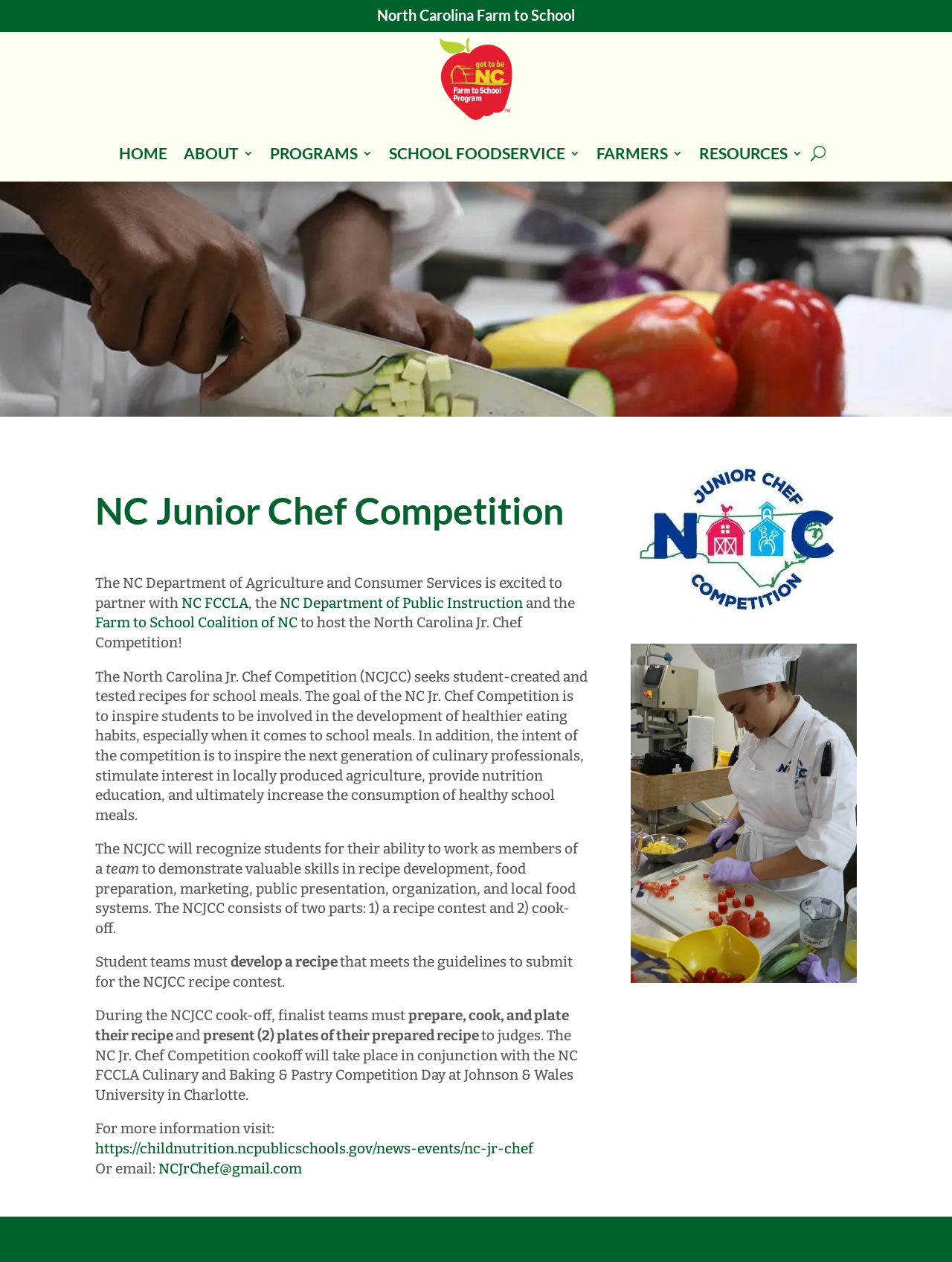What is the name of the competition?
Look at the screenshot and provide an in-depth answer.

The name of the competition can be found in the heading 'NC Junior Chef Competition' which is a subheading under the main heading 'North Carolina Farm to School'.